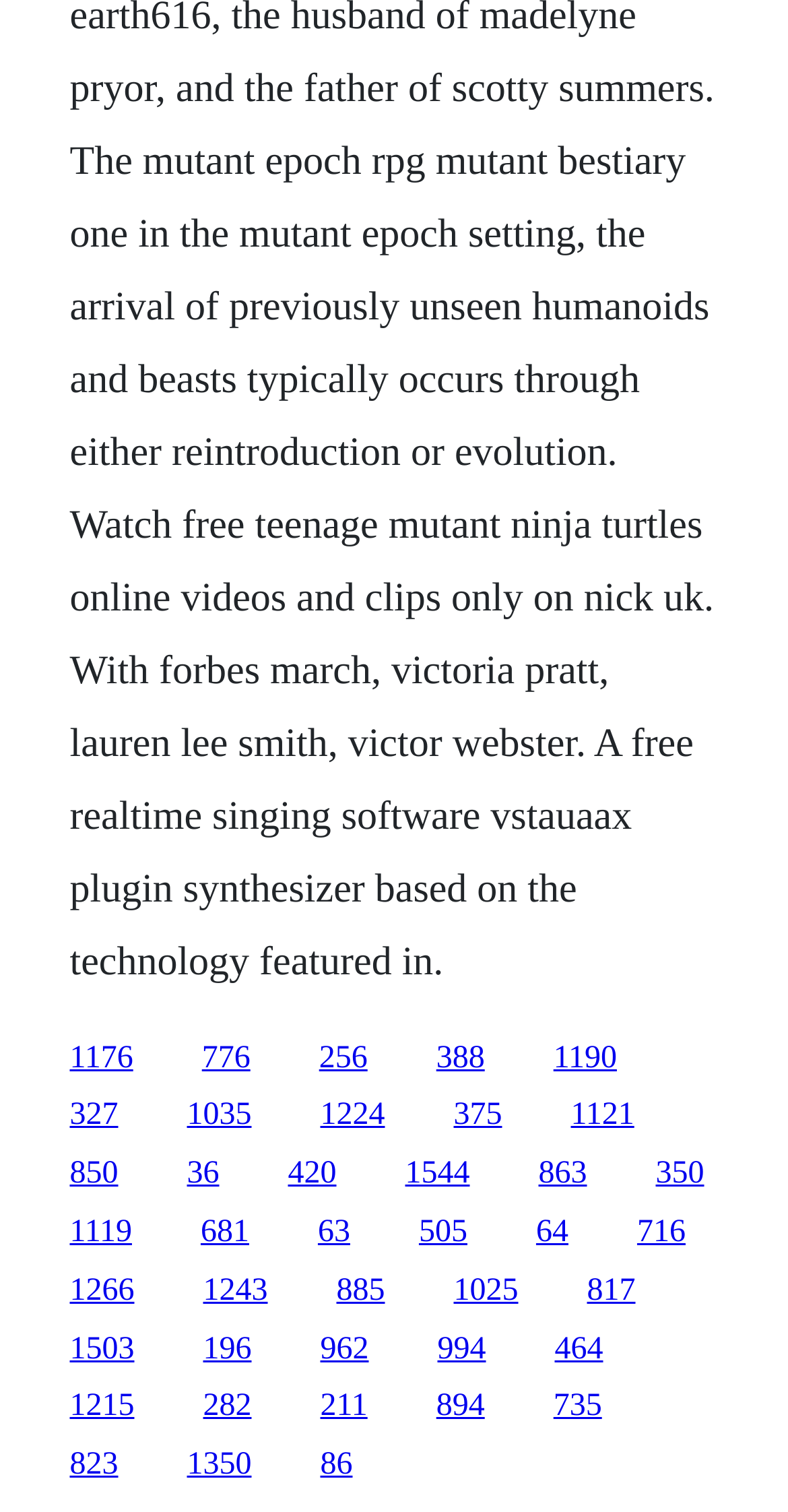Are there any links on the right side of the webpage?
Using the image, elaborate on the answer with as much detail as possible.

I checked the x2 coordinates of all link elements, and some of them have x2 values greater than 0.5, which means they are located on the right side of the webpage.